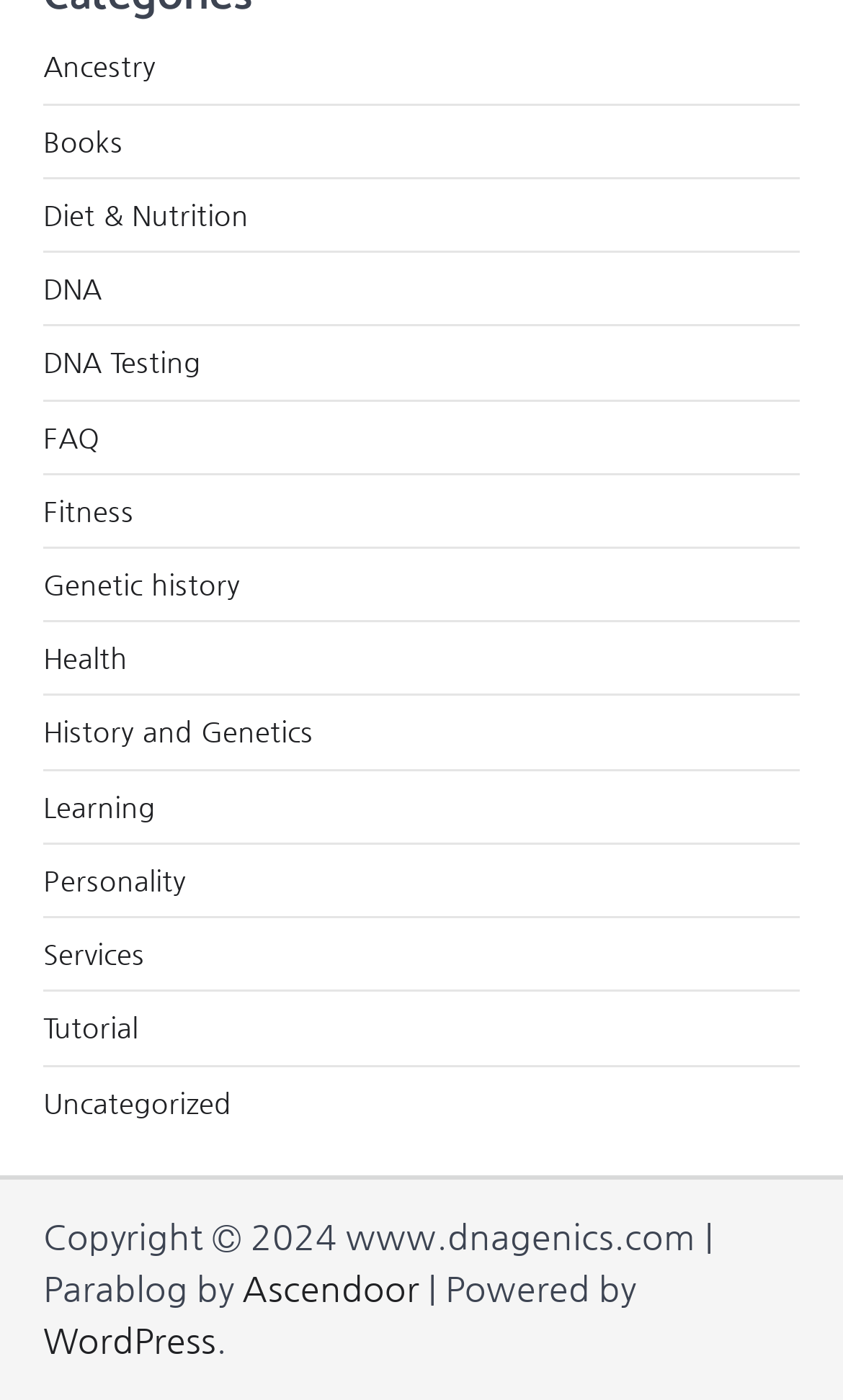Locate the UI element described by DNA Testing and provide its bounding box coordinates. Use the format (top-left x, top-left y, bottom-right x, bottom-right y) with all values as floating point numbers between 0 and 1.

[0.051, 0.247, 0.238, 0.27]